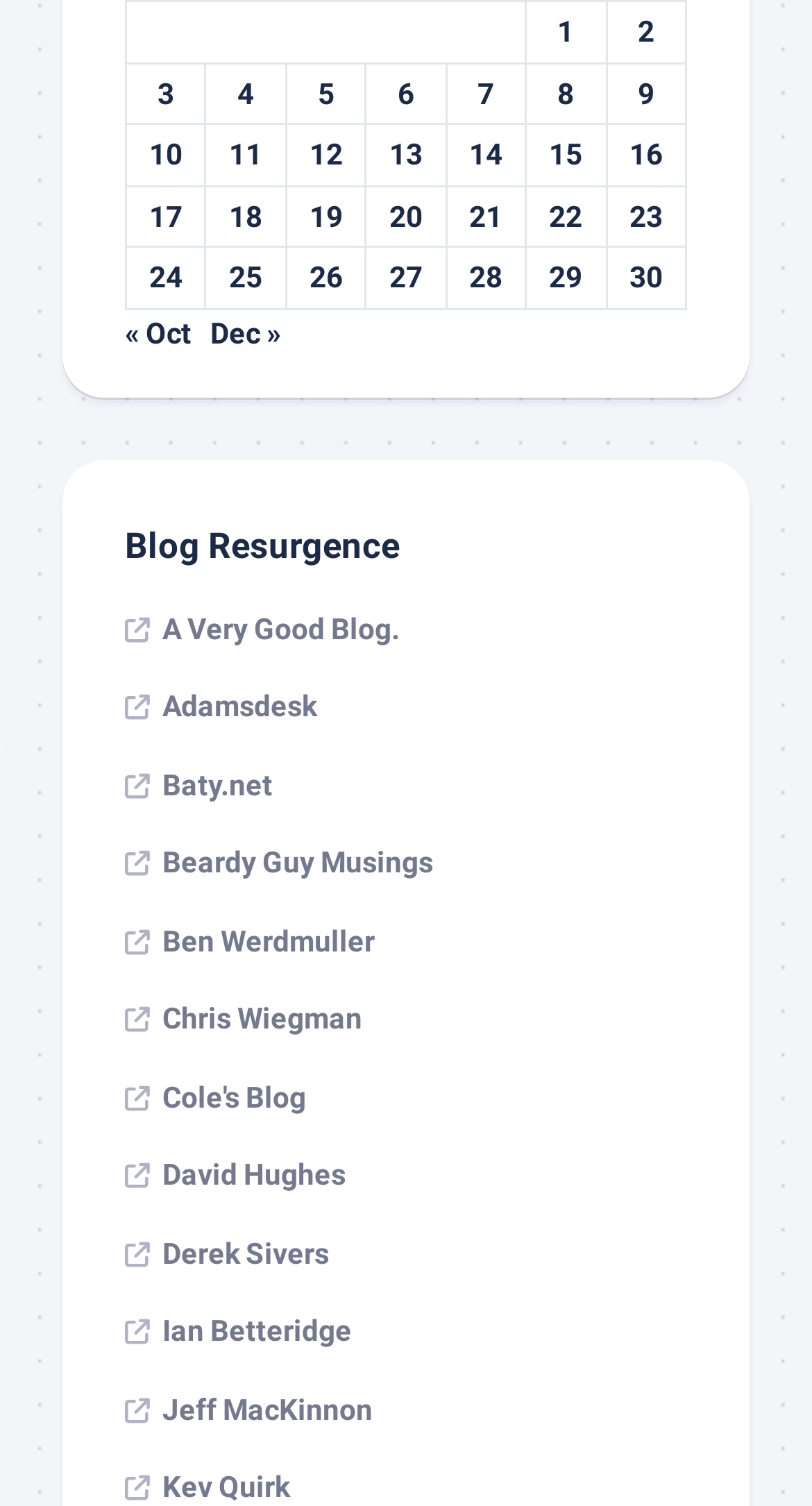How many blogs are listed on the webpage?
Ensure your answer is thorough and detailed.

The webpage lists seven blogs, each with a link and an icon: A Very Good Blog, Adamsdesk, Baty.net, Beardy Guy Musings, Ben Werdmuller, Chris Wiegman, and Cole's Blog.